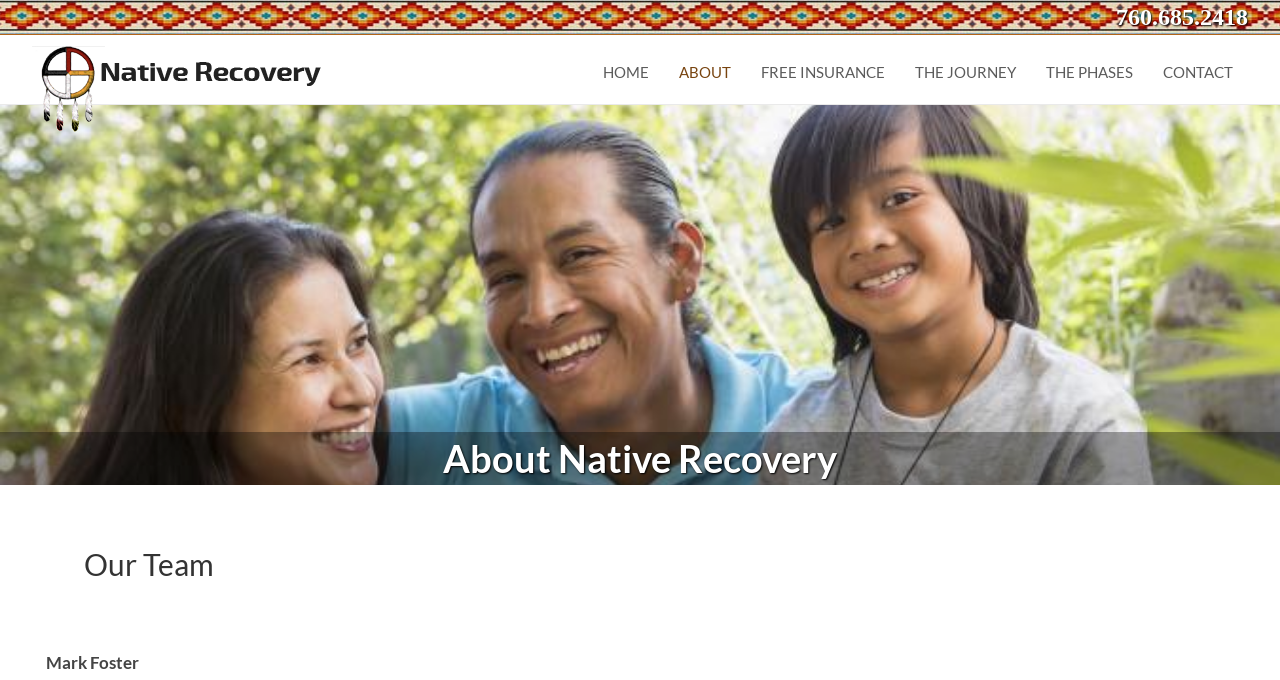Predict the bounding box for the UI component with the following description: "Home".

[0.459, 0.091, 0.519, 0.144]